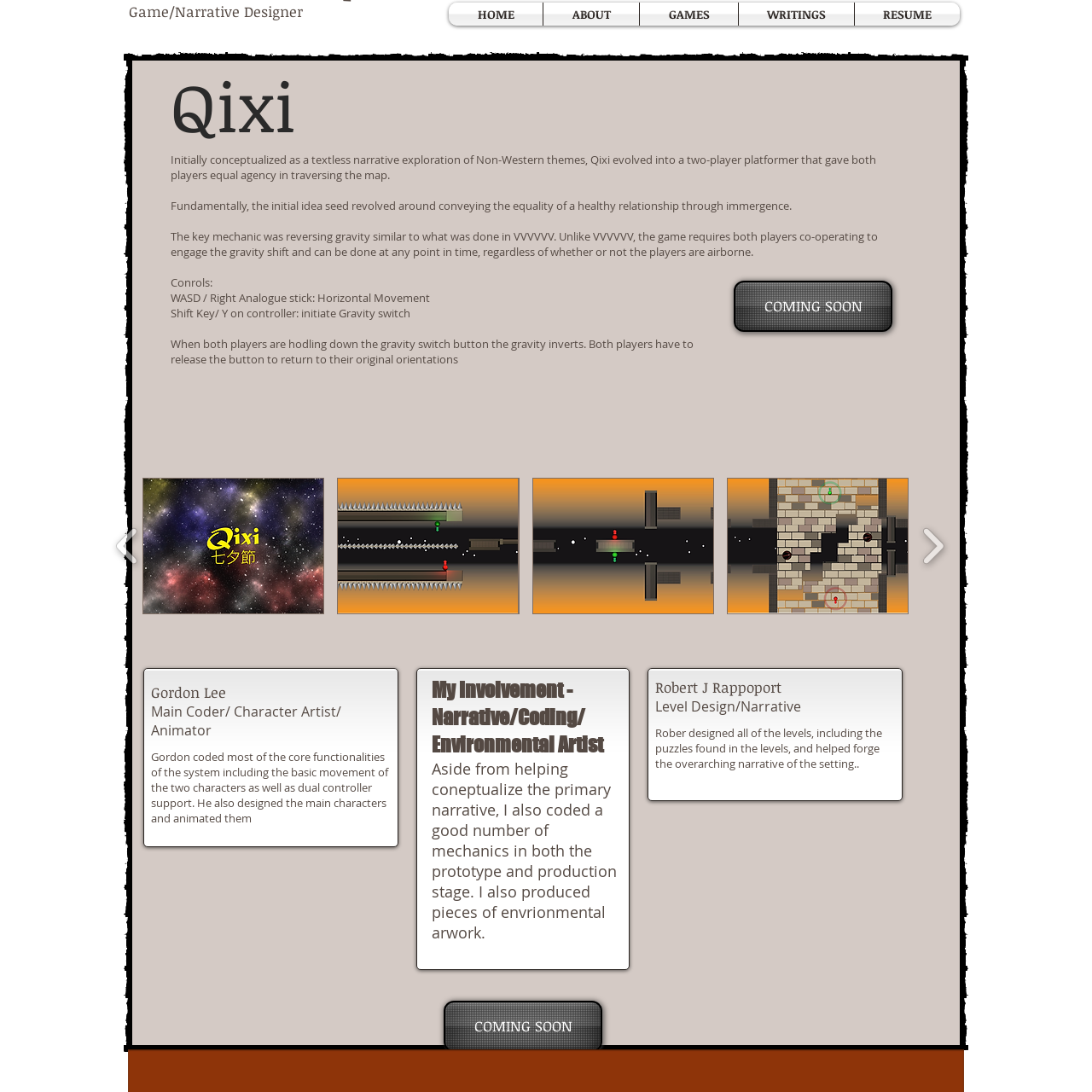Provide an elaborate description of the visual elements present in the image enclosed by the red boundary.

The image showcases a visual element representing one of the game artworks associated with "Qixi," a two-player platformer that explores Non-Western themes. Initially envisioned as a textless narrative experience, the game has developed into a dynamic platformer emphasizing equal player agency. The artwork reflects the thematic and visual aesthetics of the game, which involves elements of gravity manipulation and cooperative gameplay. It is part of a slider gallery, allowing viewers to engage with various artworks connected to the game's design. The vibrant and imaginative style is indicative of the broader narrative and environmental art that brings the game world to life.